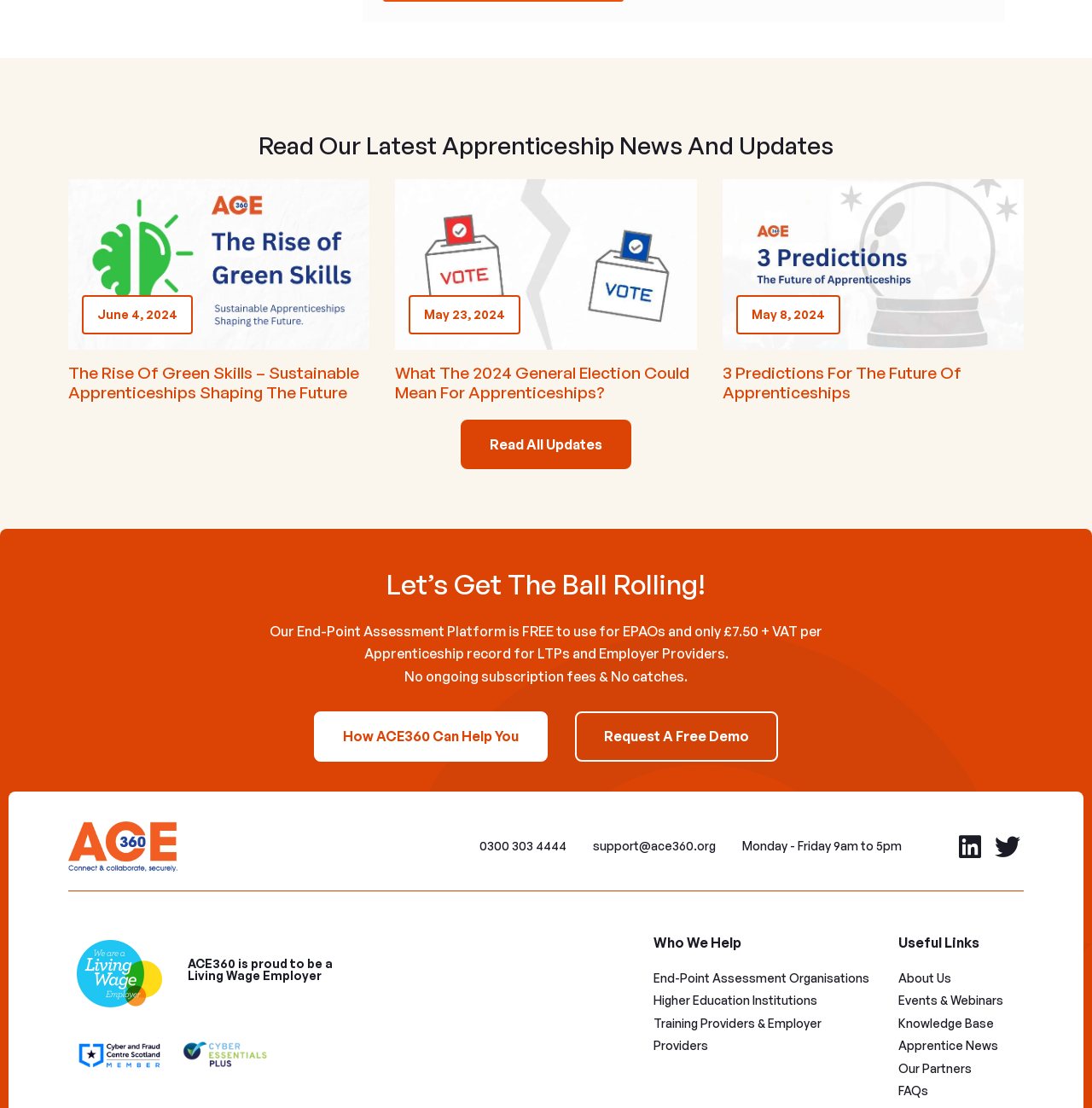Pinpoint the bounding box coordinates for the area that should be clicked to perform the following instruction: "Follow ACE360 on LinkedIn".

[0.877, 0.753, 0.9, 0.776]